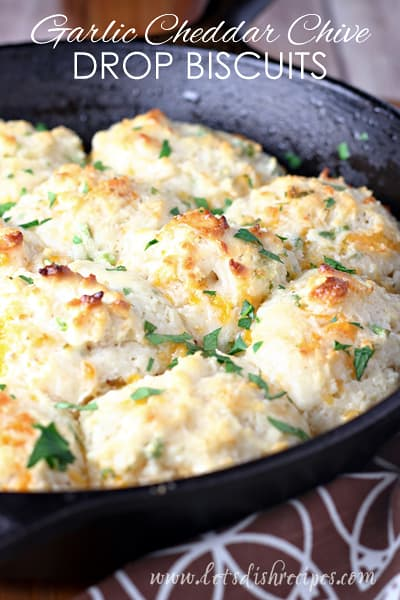Answer the question in a single word or phrase:
What type of occasion are the biscuits ideal for?

Family gatherings or cozy dinners